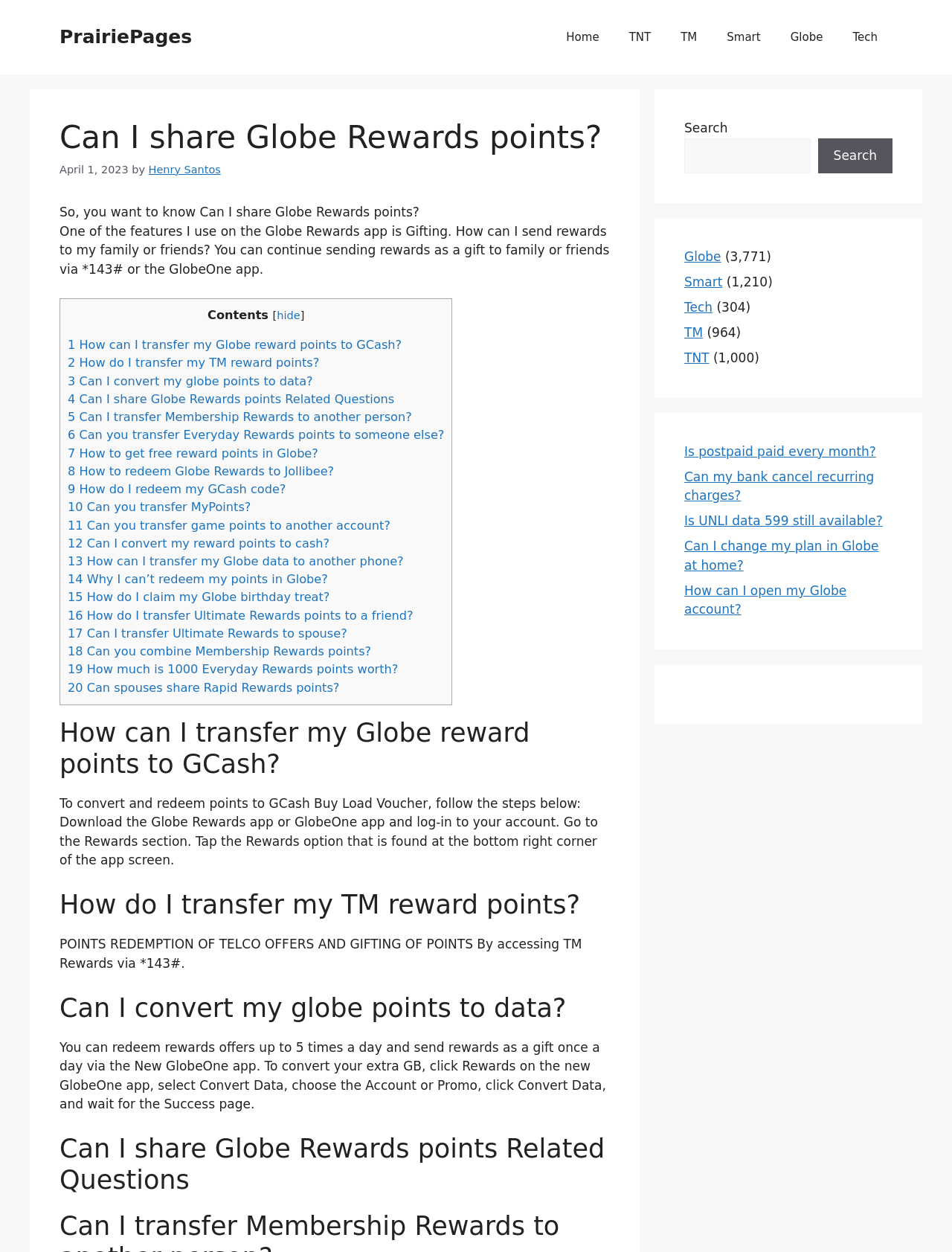Determine the bounding box coordinates of the clickable region to carry out the instruction: "Go to Globe page".

[0.815, 0.012, 0.88, 0.048]